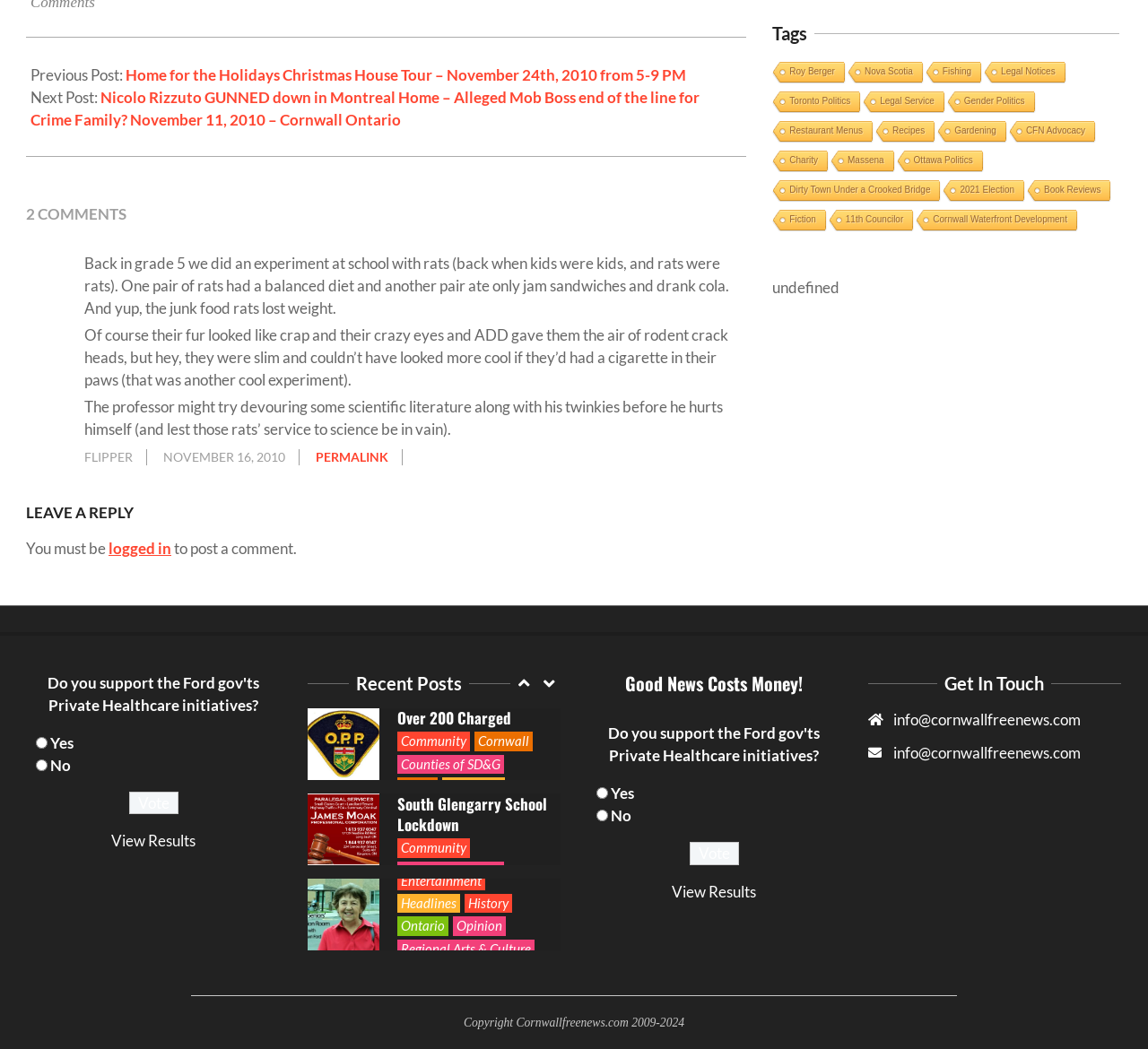What is the title of the article?
Provide a detailed and extensive answer to the question.

I found the title of the article by looking at the link element with the text 'Home for the Holidays Christmas House Tour – November 24th, 2010 from 5-9 PM' which is located at the top of the webpage.